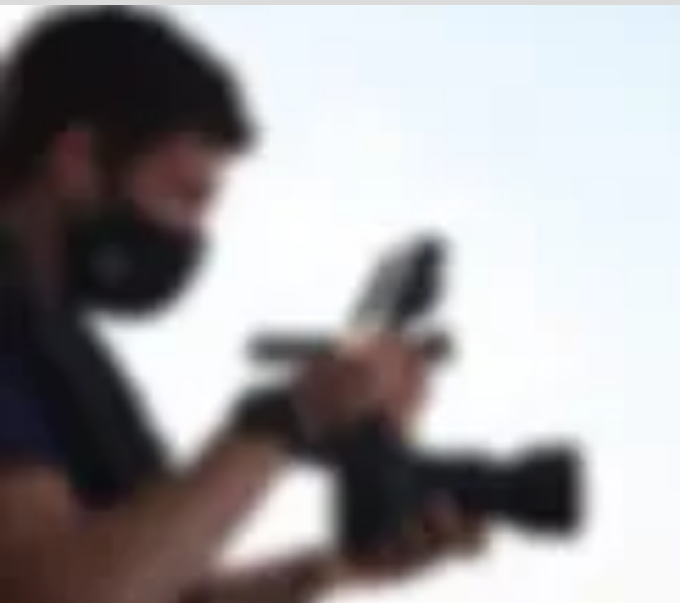Answer the question using only a single word or phrase: 
What is the likely environment of the image?

A maritime setting